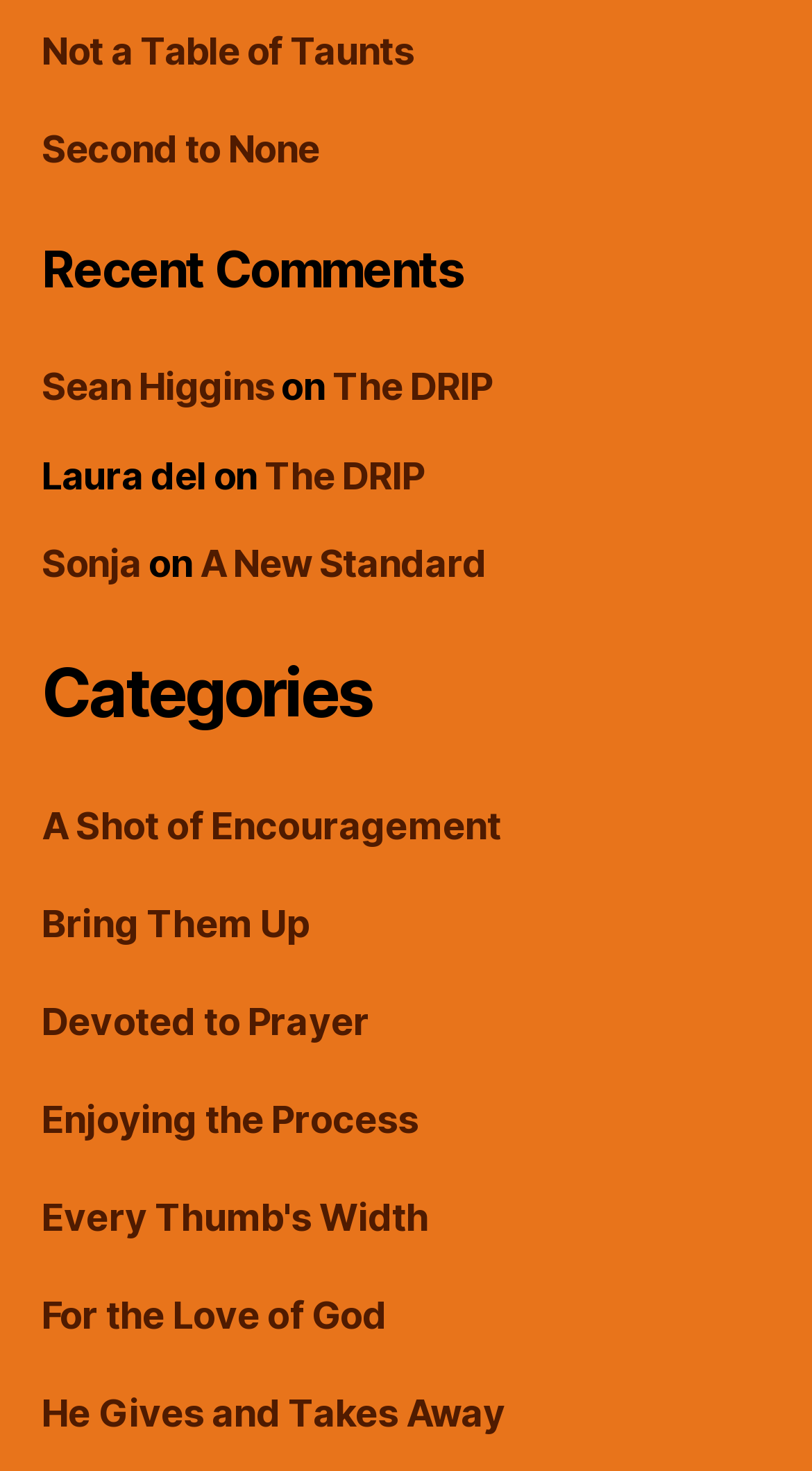Please determine the bounding box coordinates of the element to click on in order to accomplish the following task: "click on 'Not a Table of Taunts'". Ensure the coordinates are four float numbers ranging from 0 to 1, i.e., [left, top, right, bottom].

[0.051, 0.02, 0.509, 0.05]